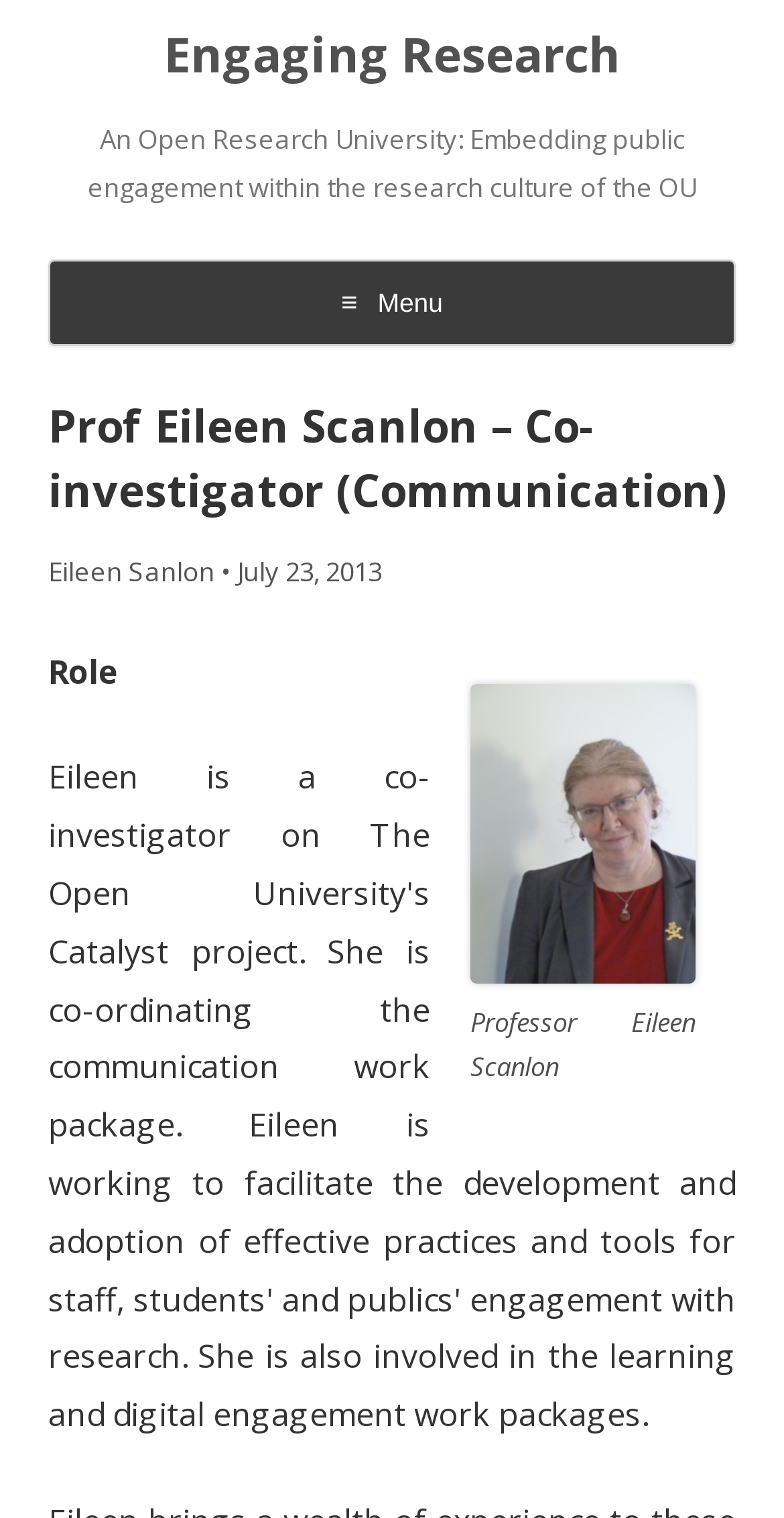Please reply with a single word or brief phrase to the question: 
What is the role of Prof Eileen Scanlon?

Co-investigator (Communication)